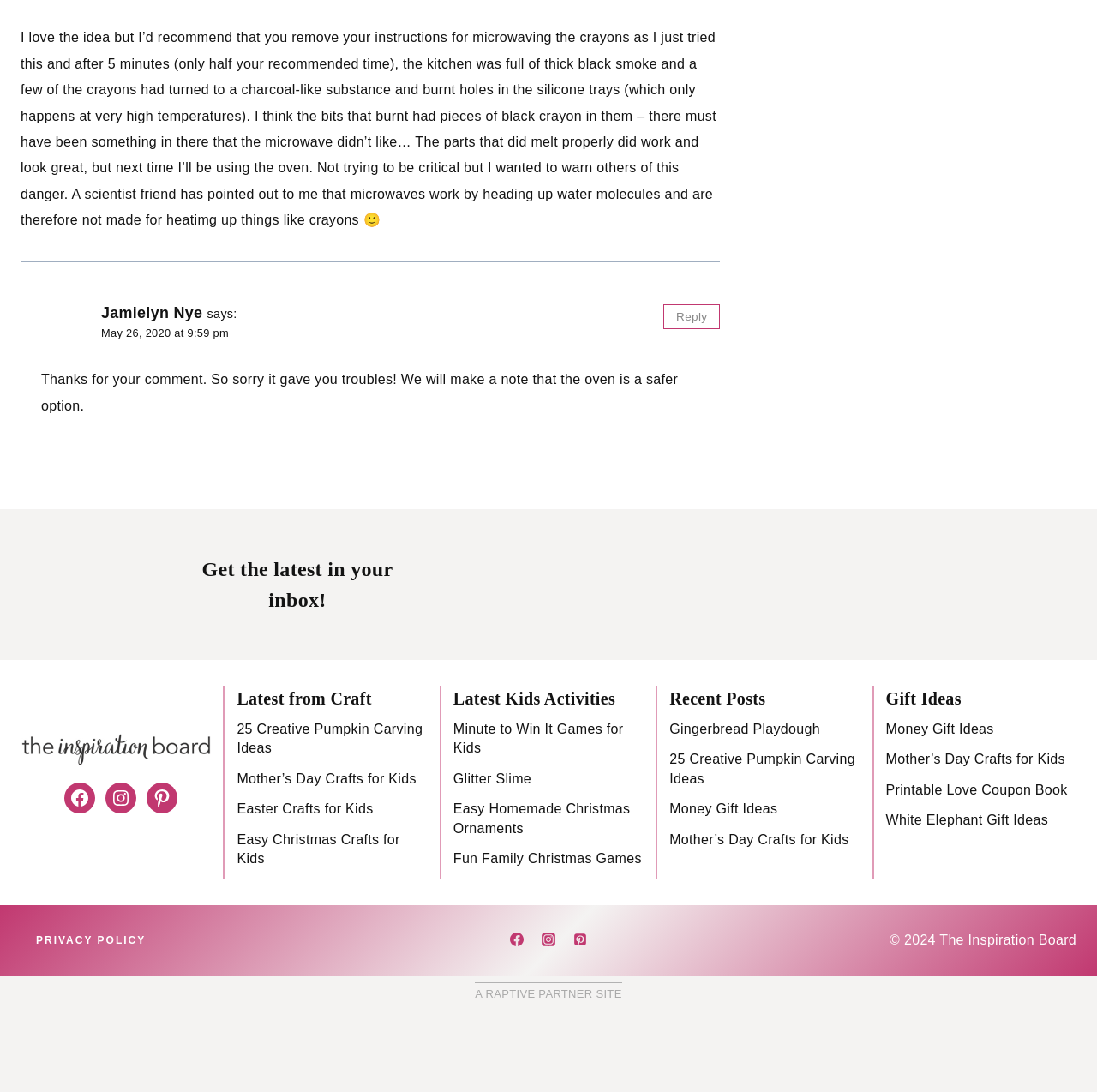Given the element description aria-label="Instagram: https://www.instagram.com/the.inspirationboard/", specify the bounding box coordinates of the corresponding UI element in the format (top-left x, top-left y, bottom-right x, bottom-right y). All values must be between 0 and 1.

[0.096, 0.717, 0.124, 0.745]